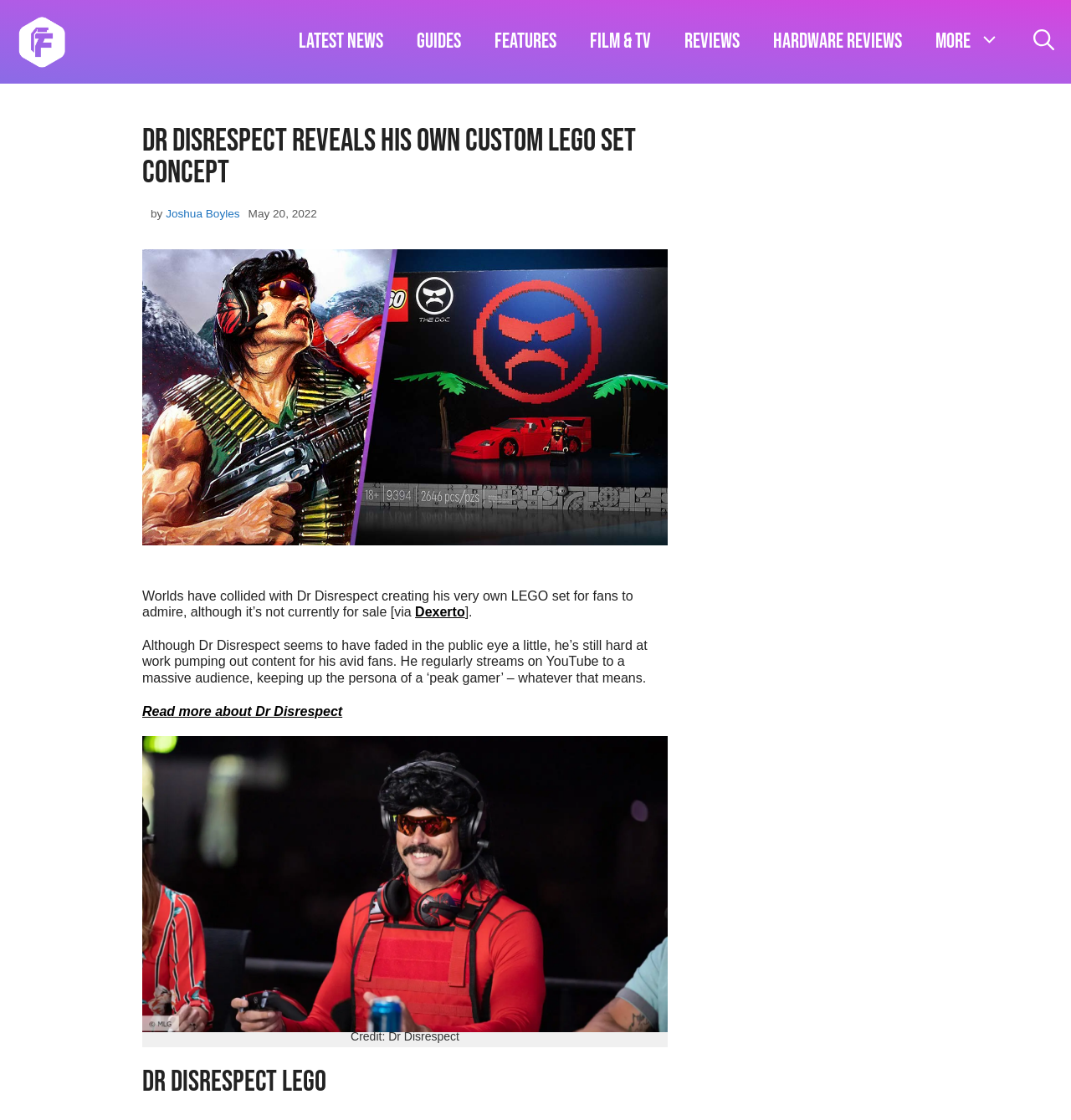Can you pinpoint the bounding box coordinates for the clickable element required for this instruction: "Read more about Dr Disrespect"? The coordinates should be four float numbers between 0 and 1, i.e., [left, top, right, bottom].

[0.133, 0.628, 0.32, 0.641]